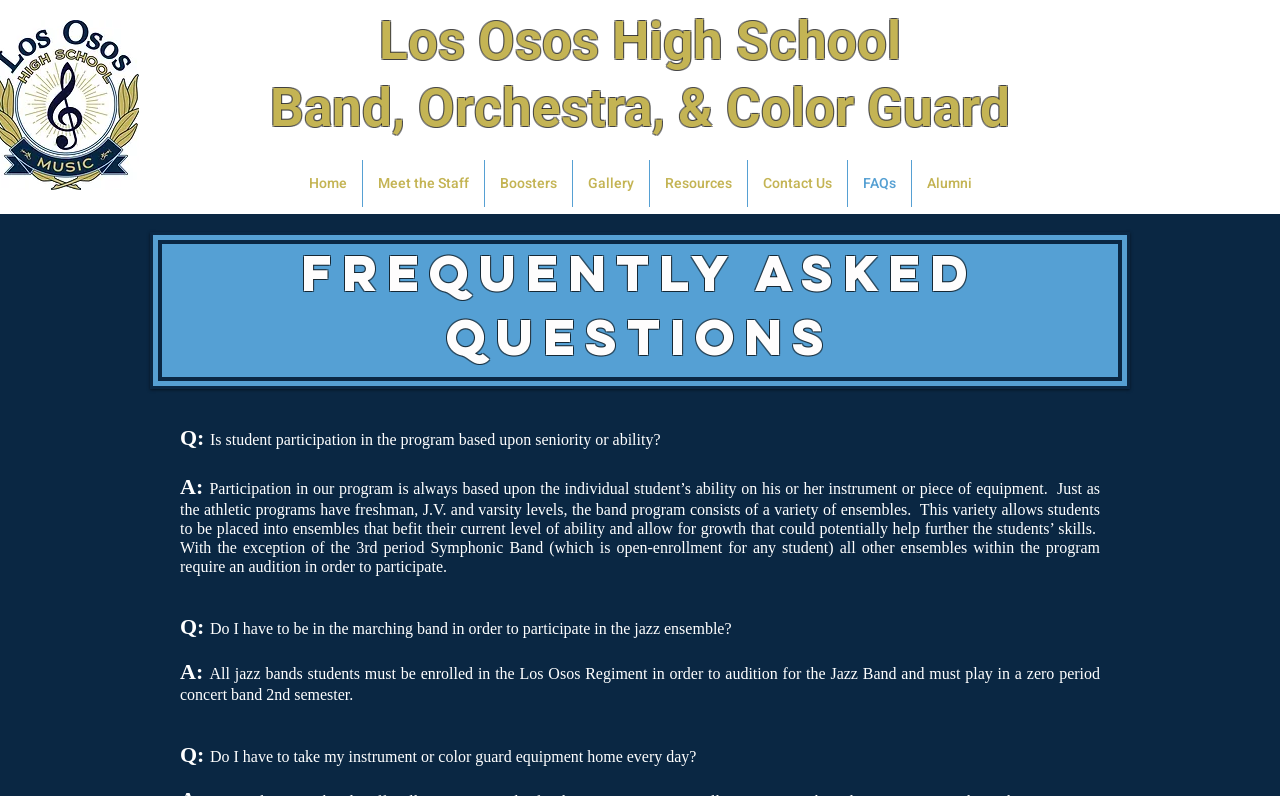Please find the bounding box coordinates of the section that needs to be clicked to achieve this instruction: "Click on 'Pulling from the mobile application'".

None